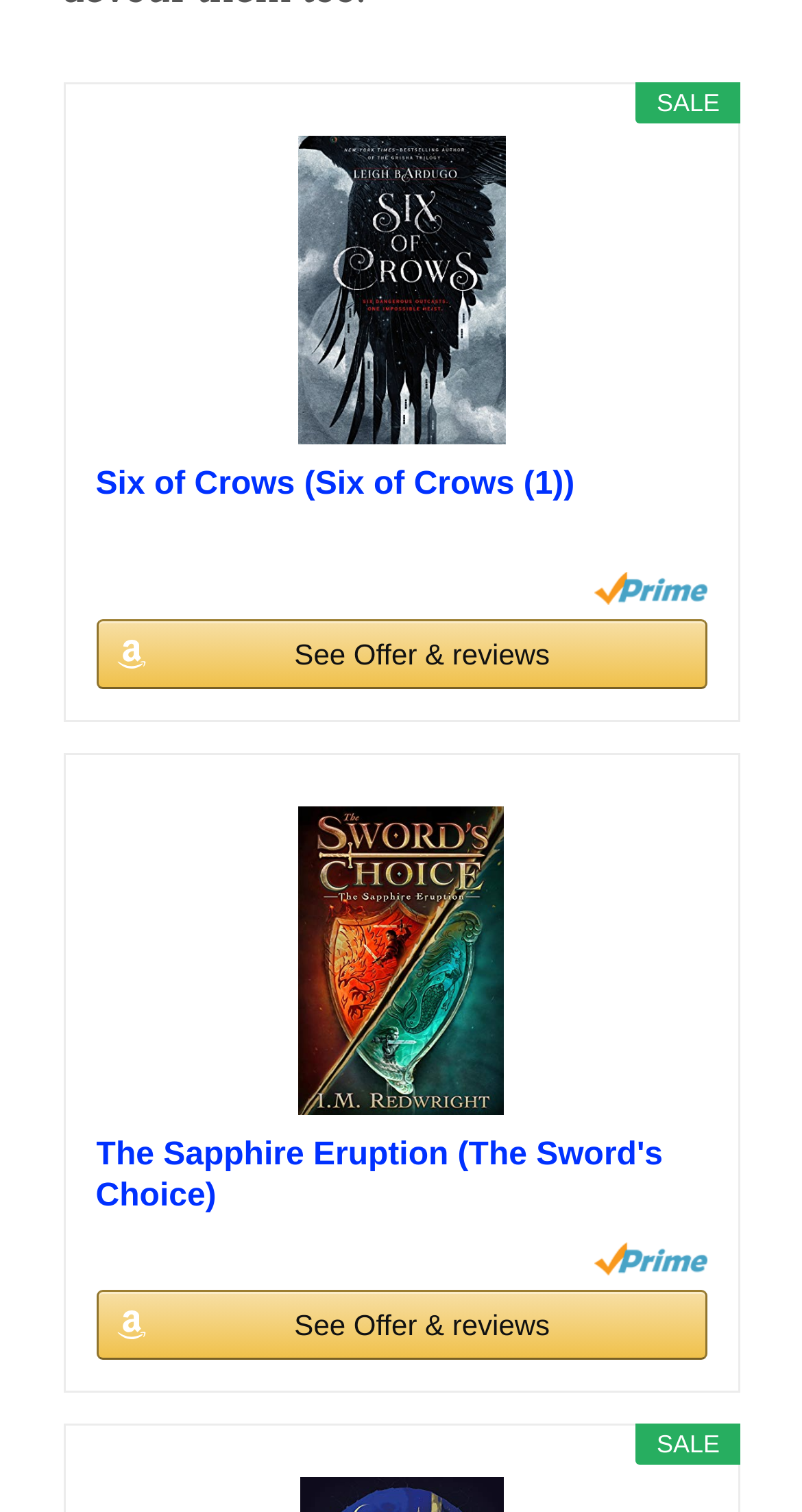Identify the bounding box coordinates of the clickable section necessary to follow the following instruction: "Explore 'The Sapphire Eruption (The Sword's Choice)' book". The coordinates should be presented as four float numbers from 0 to 1, i.e., [left, top, right, bottom].

[0.119, 0.533, 0.882, 0.737]